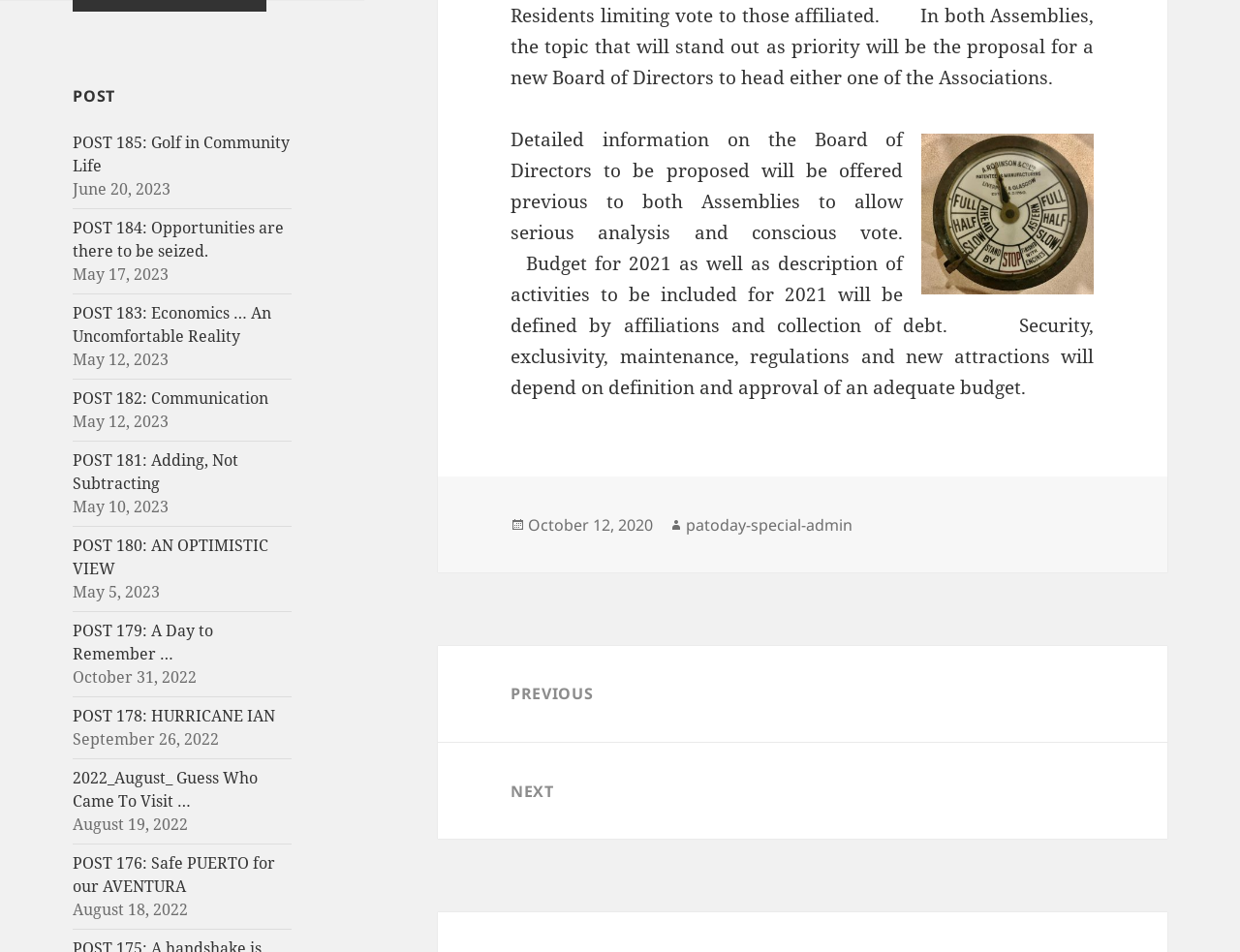Based on the element description Next Next post:, identify the bounding box coordinates for the UI element. The coordinates should be in the format (top-left x, top-left y, bottom-right x, bottom-right y) and within the 0 to 1 range.

[0.353, 0.78, 0.941, 0.881]